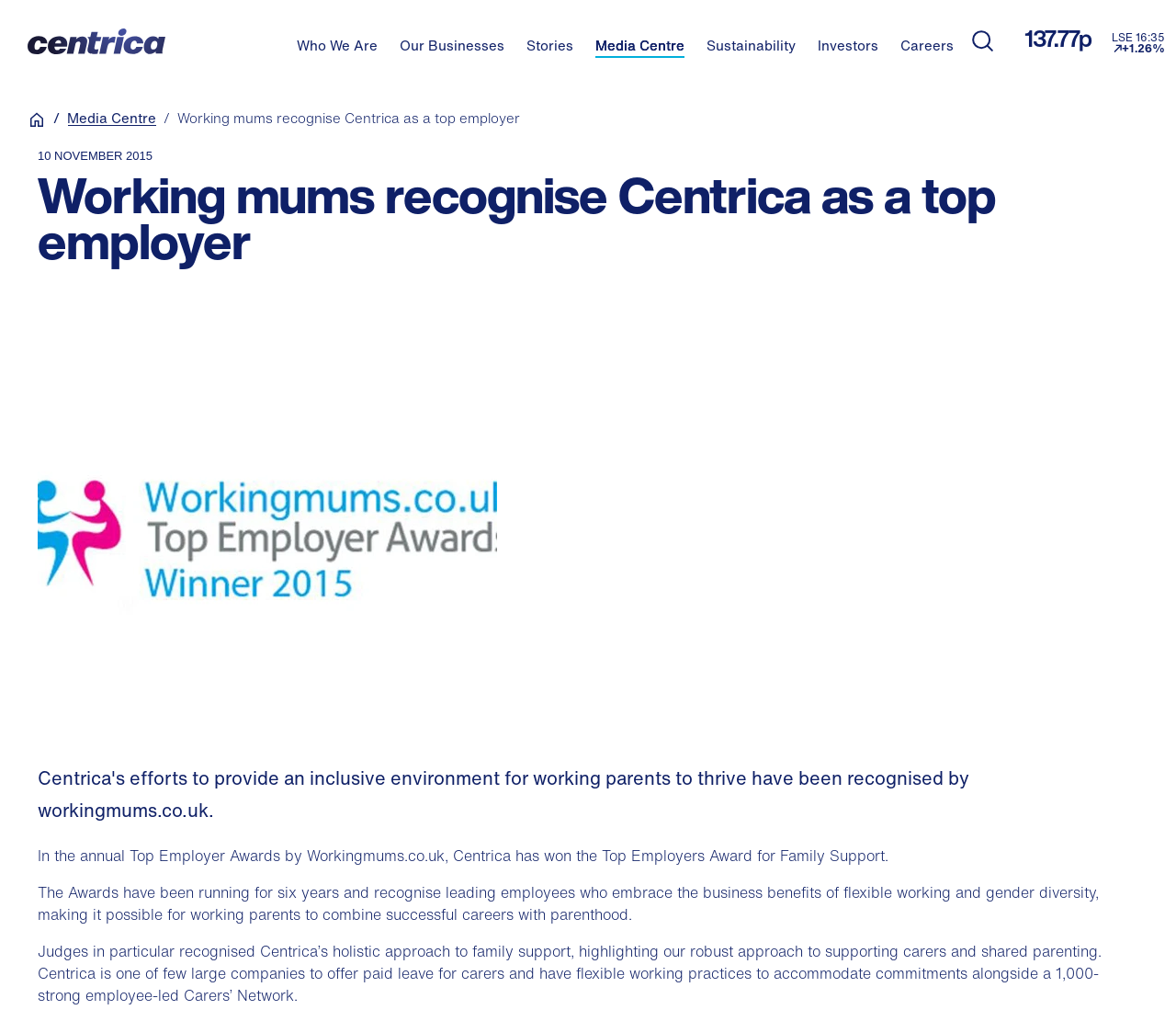What is the name of the image file displayed on the webpage?
Provide an in-depth and detailed answer to the question.

I found the name of the image file displayed on the webpage by looking at the image element which has the description 'working_mums_logo.jpg'.